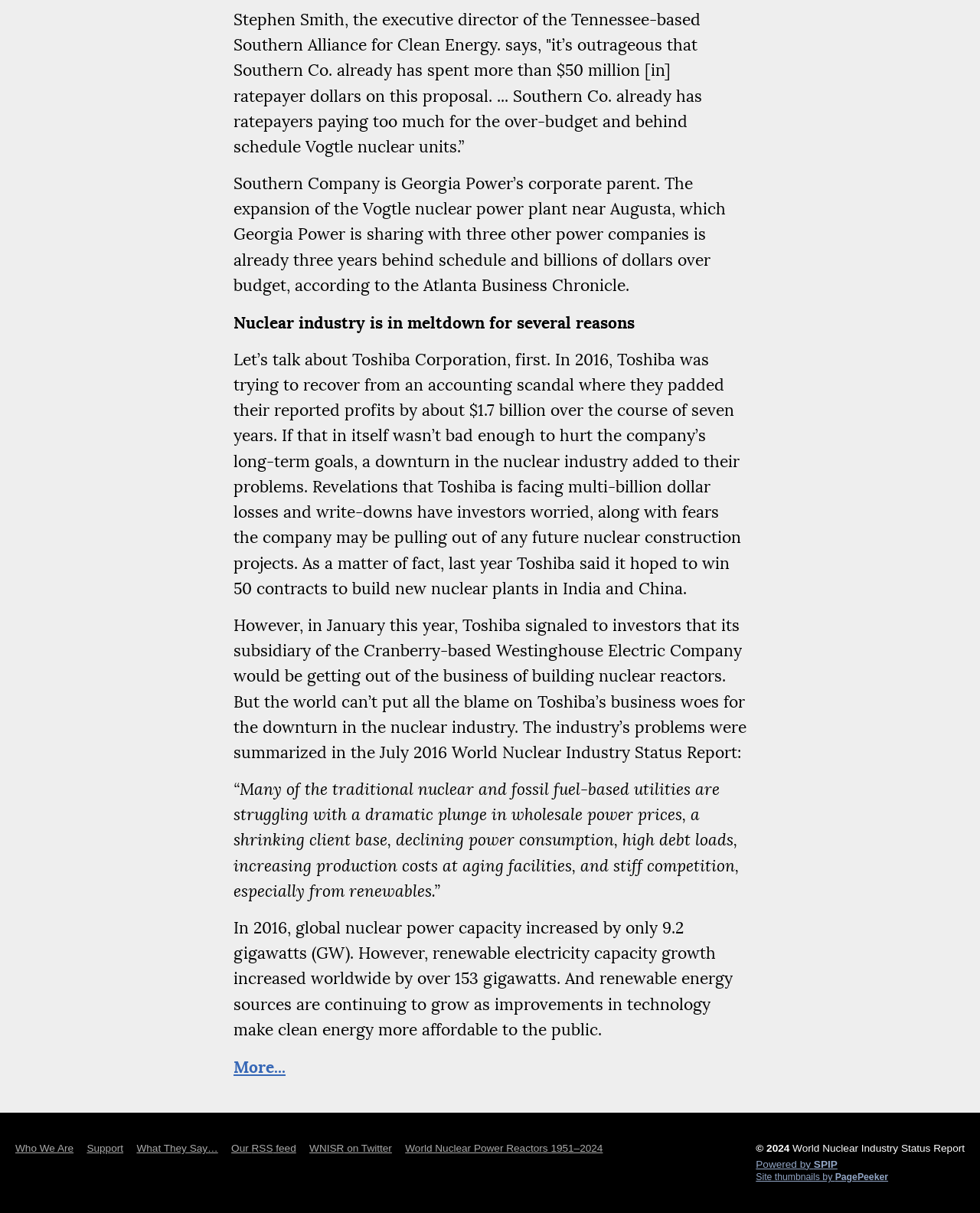Identify the bounding box coordinates for the region to click in order to carry out this instruction: "Follow WNISR on Twitter". Provide the coordinates using four float numbers between 0 and 1, formatted as [left, top, right, bottom].

[0.316, 0.943, 0.4, 0.951]